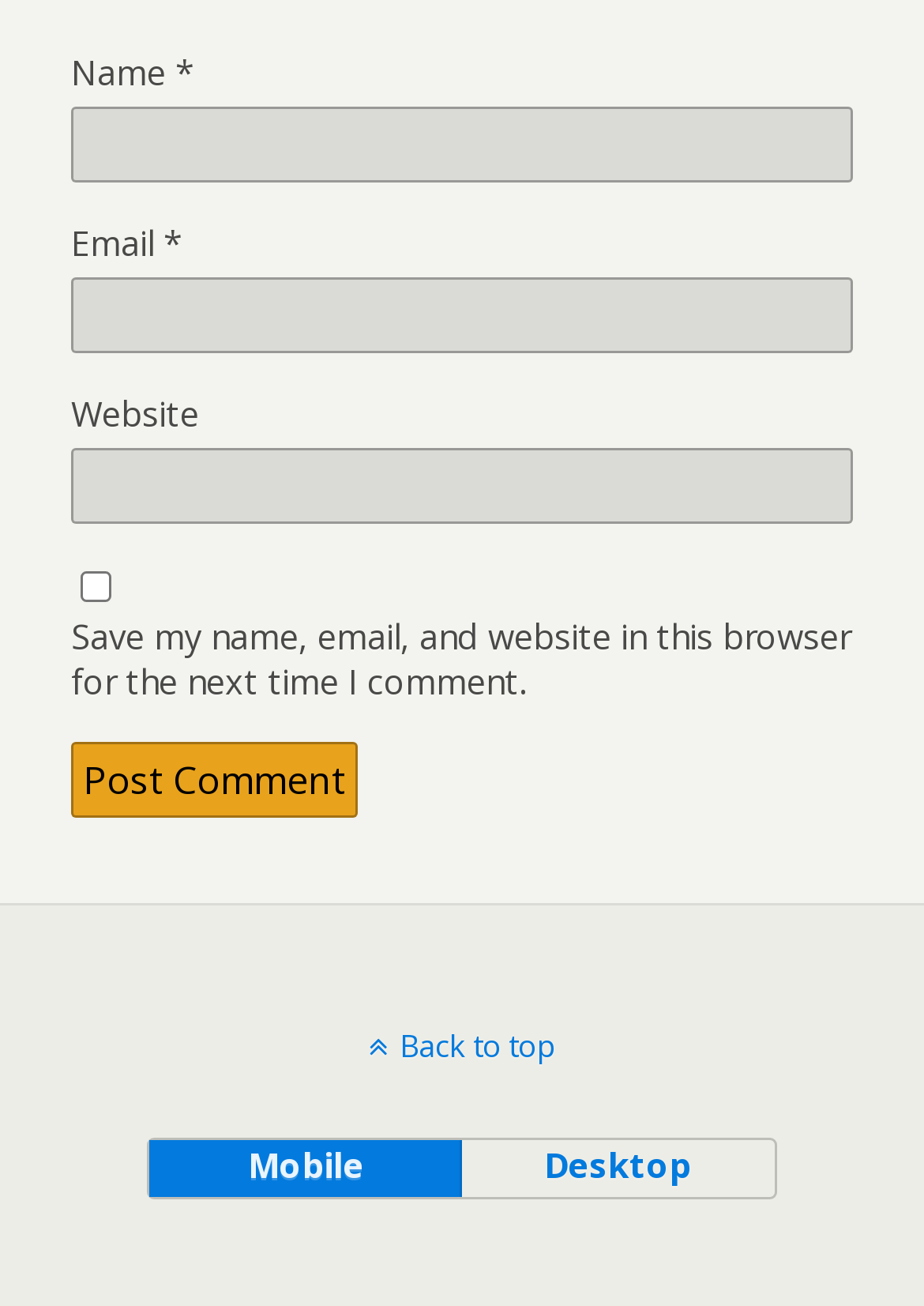What is the purpose of the checkbox?
Give a detailed explanation using the information visible in the image.

The checkbox is labeled 'Save my name, email, and website in this browser for the next time I comment.' This suggests that its purpose is to save the user's comment information for future use.